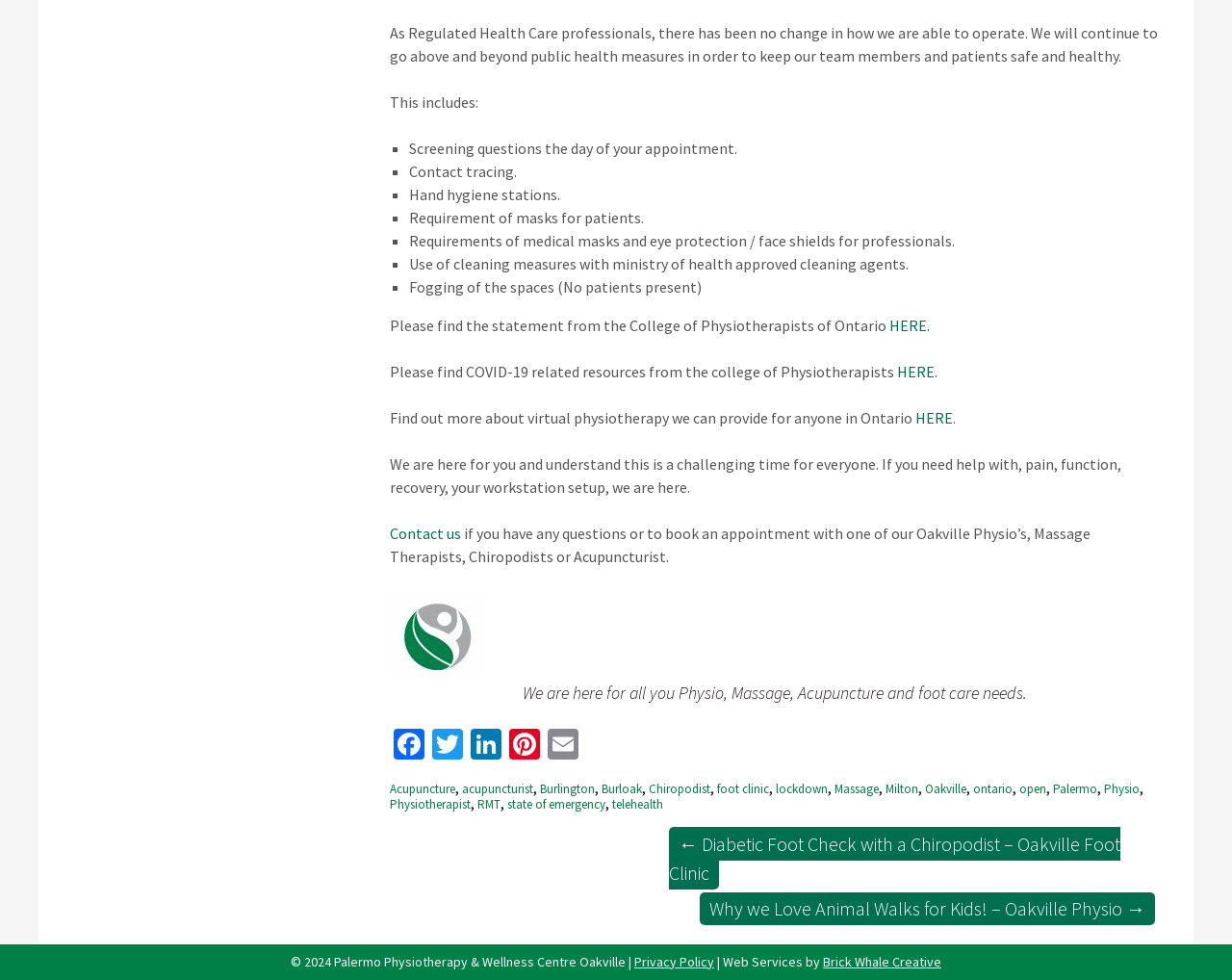Identify the bounding box coordinates for the UI element that matches this description: "state of emergency".

[0.412, 0.812, 0.491, 0.829]